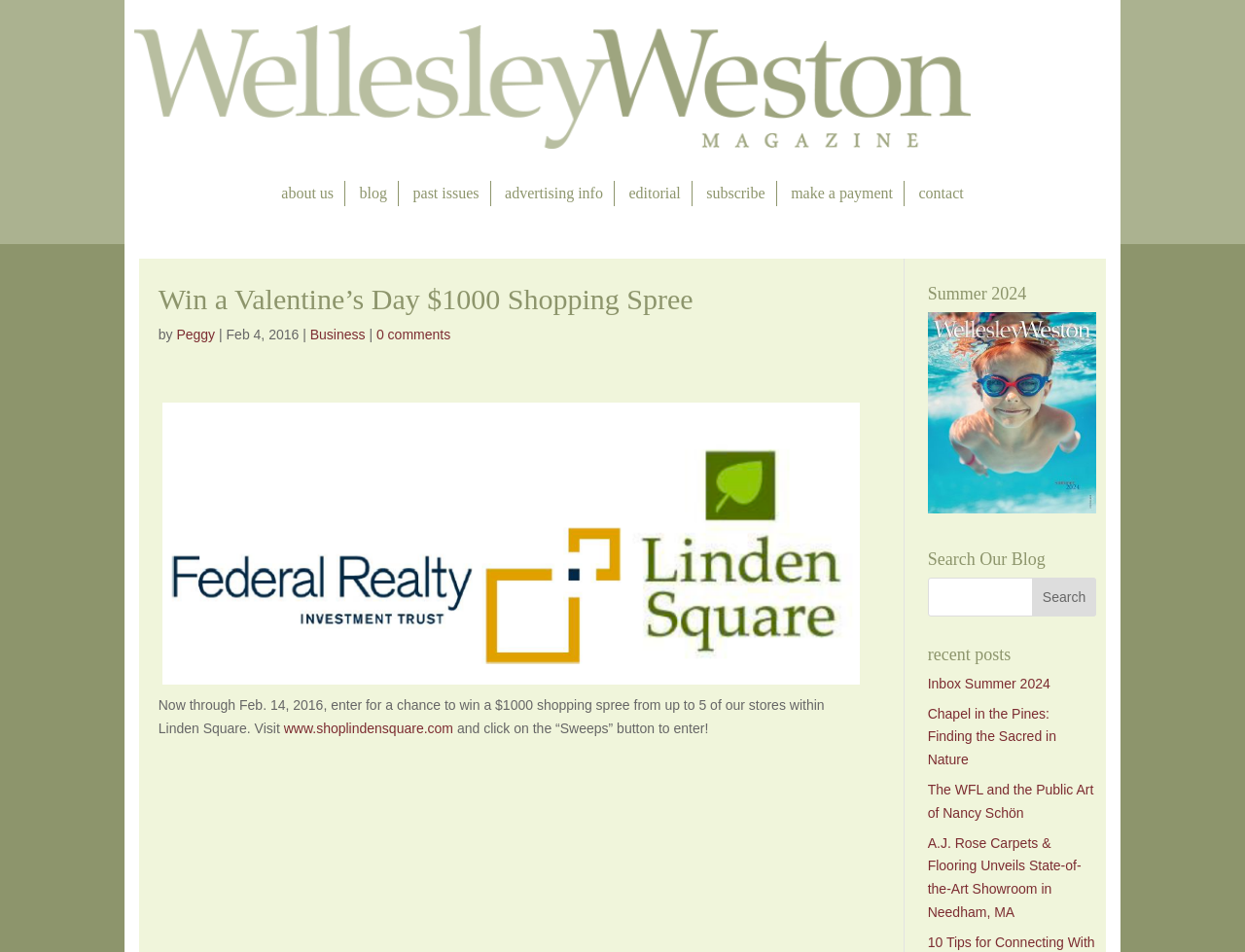Could you provide the bounding box coordinates for the portion of the screen to click to complete this instruction: "Visit www.shoplindensquare.com"?

[0.228, 0.726, 0.364, 0.742]